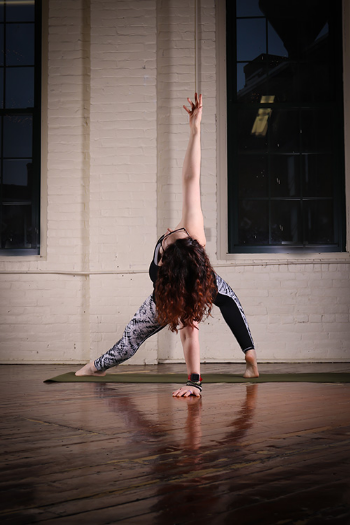Provide a thorough description of the image, including all visible elements.

The image titled "Movement is Life" features a yogi gracefully executing a yoga pose that emphasizes fluidity and balance. Set against a backdrop of large windows that let in natural light, the scene captures the essence of movement and flexibility. The practitioner, dressed in a mix of patterned and solid activewear, stretches one arm upward while extending the opposite leg, showcasing a dynamic, choreographed stance that reflects both strength and grace. The polished wooden floor beneath them adds depth and warmth, further enhancing the perception of motion and vitality. This visual representation aligns with the philosophy that emphasizes the importance of movement in fitness, celebrating various styles, whether it be yoga, dance, or any physical activity that encourages self-expression and enjoyment.